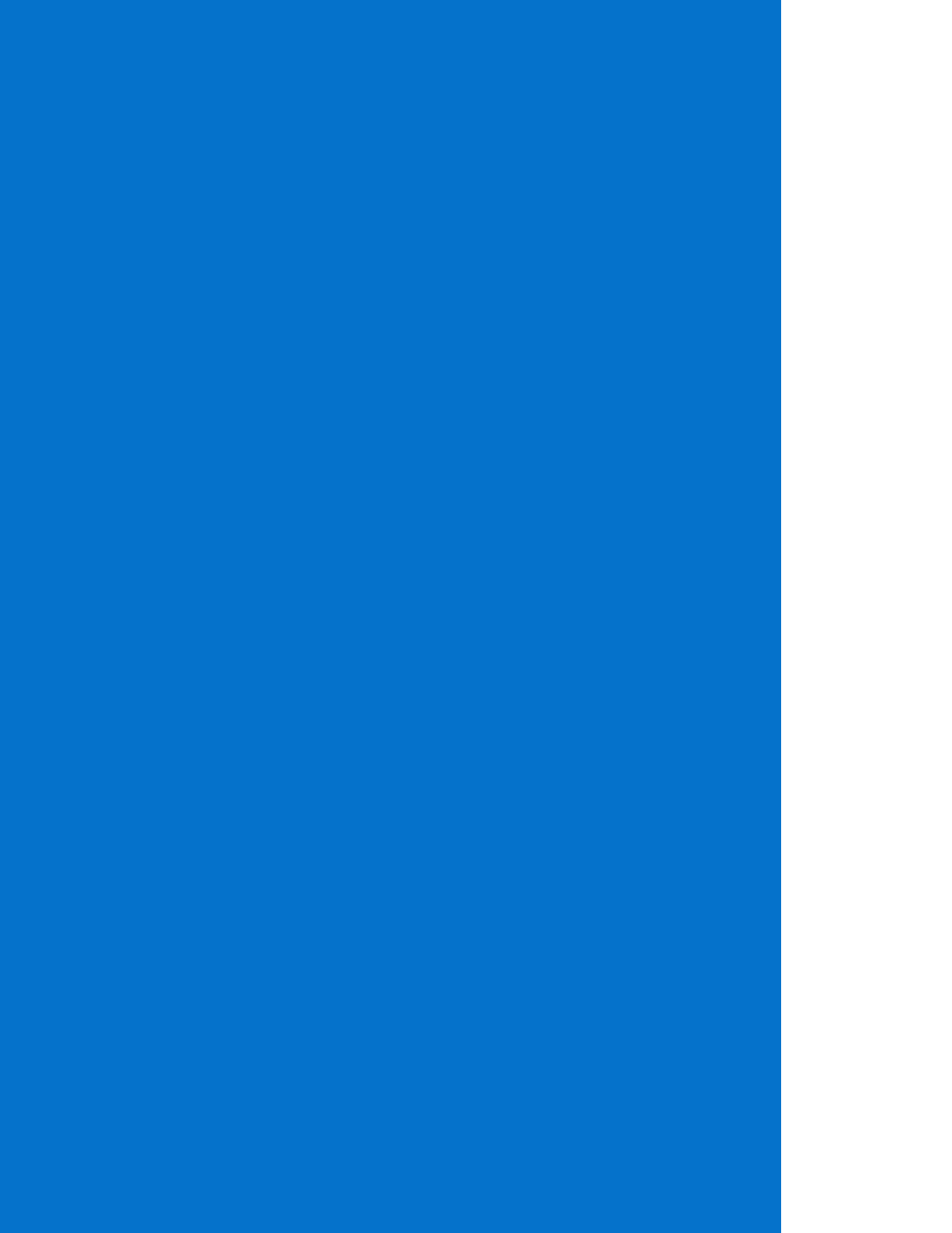How many social media links are available?
Based on the content of the image, thoroughly explain and answer the question.

The webpage has a 'Social Bar' list element with 6 link elements, each corresponding to a different social media platform: YouTube, Instagram, Pinterest, Twitter, LinkedIn, and Facebook. These links are located at the top of the webpage with coordinates [0.026, 0.019, 0.756, 0.088].